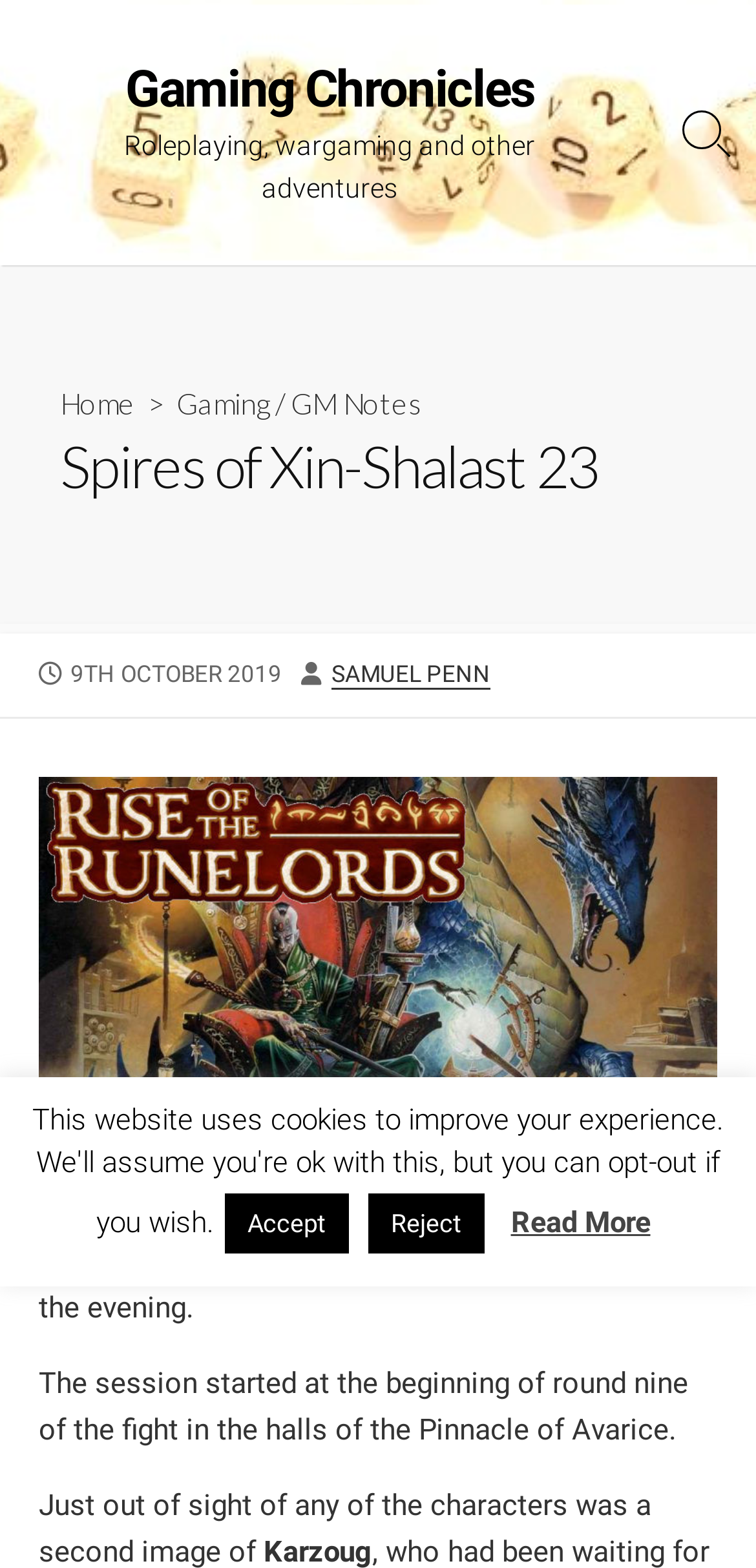Determine the bounding box coordinates for the area that should be clicked to carry out the following instruction: "Go to home page".

[0.079, 0.246, 0.179, 0.268]